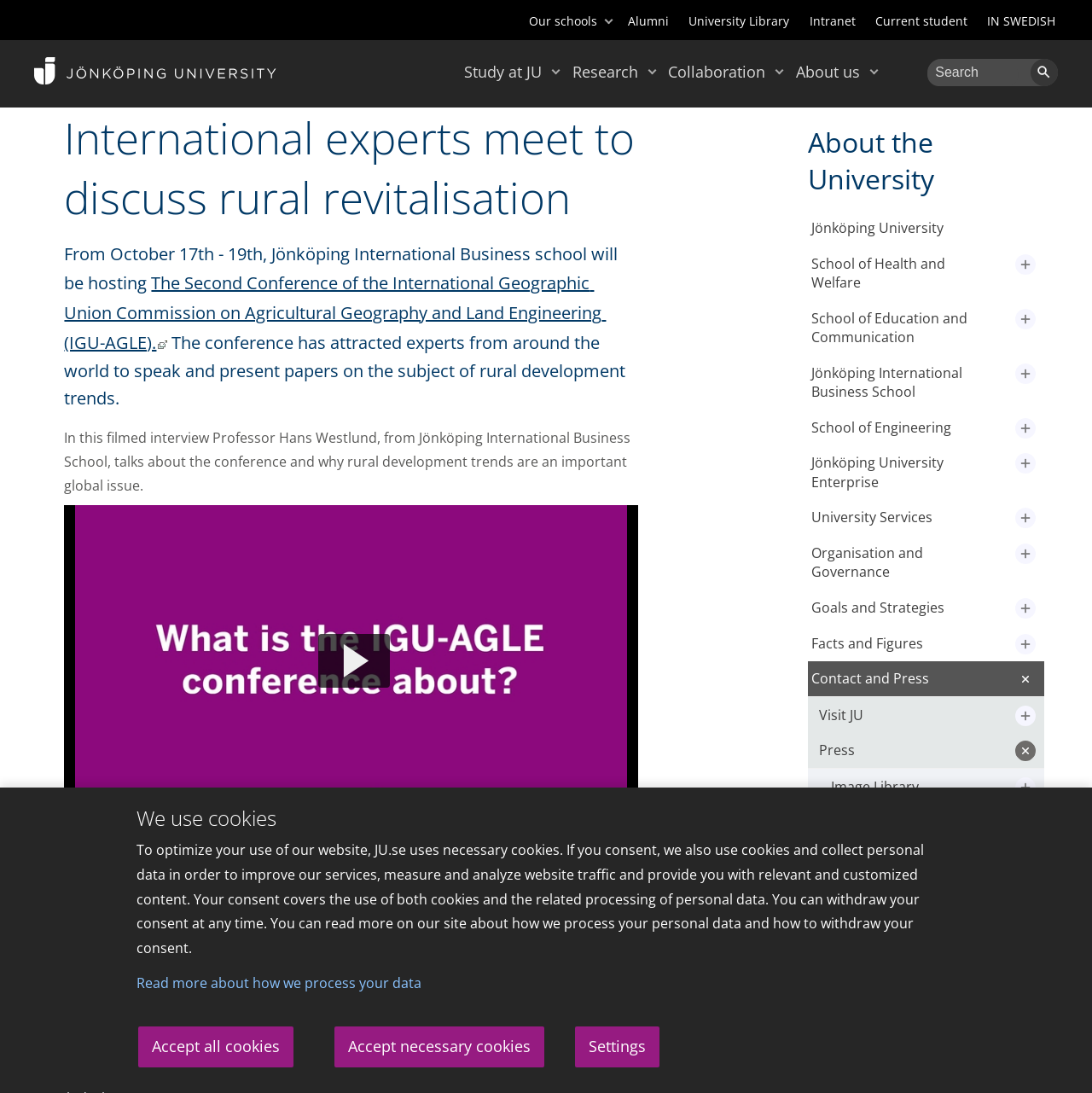Determine the bounding box coordinates of the region I should click to achieve the following instruction: "Visit the Jönköping University homepage". Ensure the bounding box coordinates are four float numbers between 0 and 1, i.e., [left, top, right, bottom].

[0.031, 0.041, 0.254, 0.088]